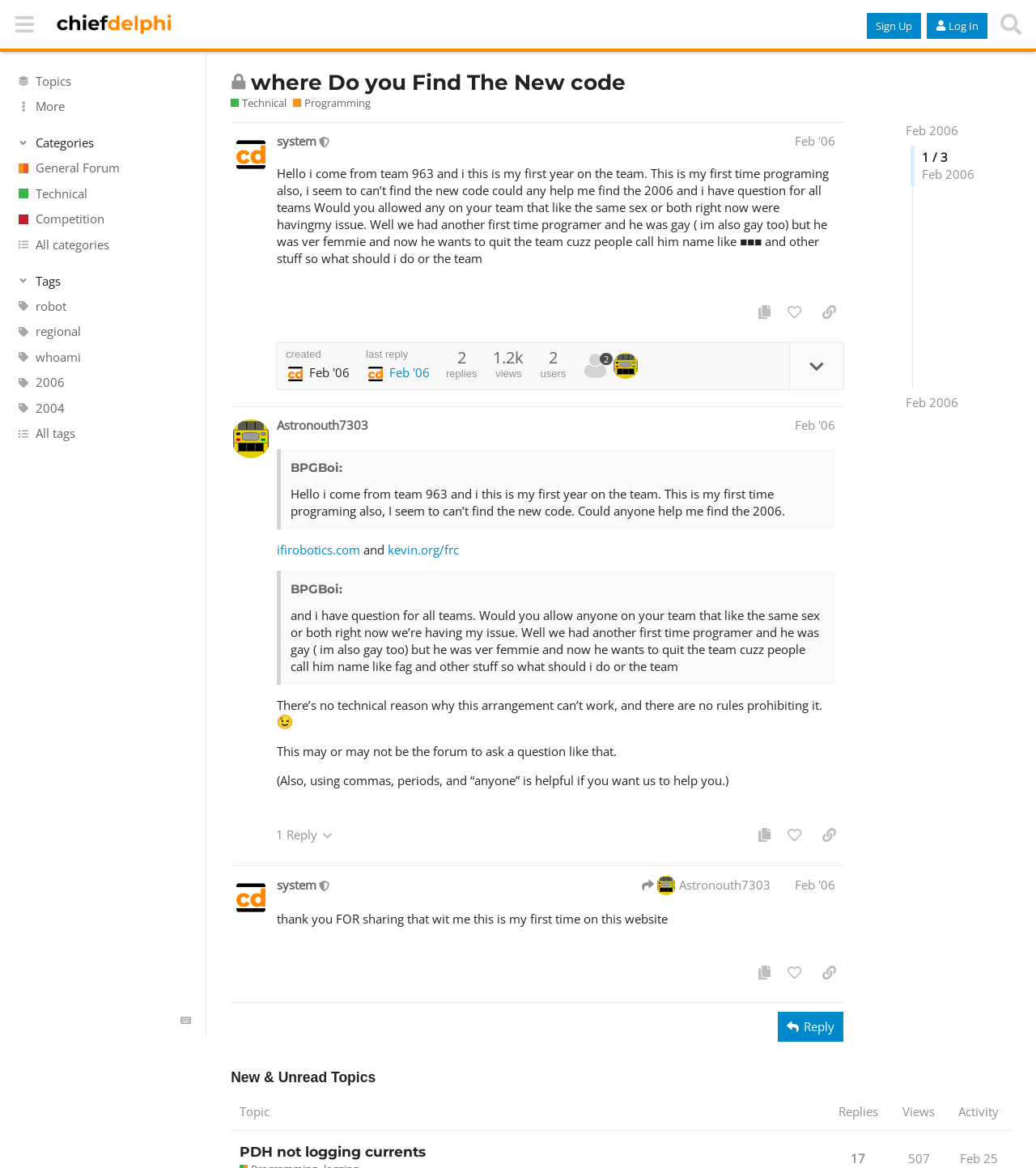Please find the bounding box coordinates of the element that must be clicked to perform the given instruction: "View the 'Technical' category". The coordinates should be four float numbers from 0 to 1, i.e., [left, top, right, bottom].

[0.0, 0.155, 0.199, 0.177]